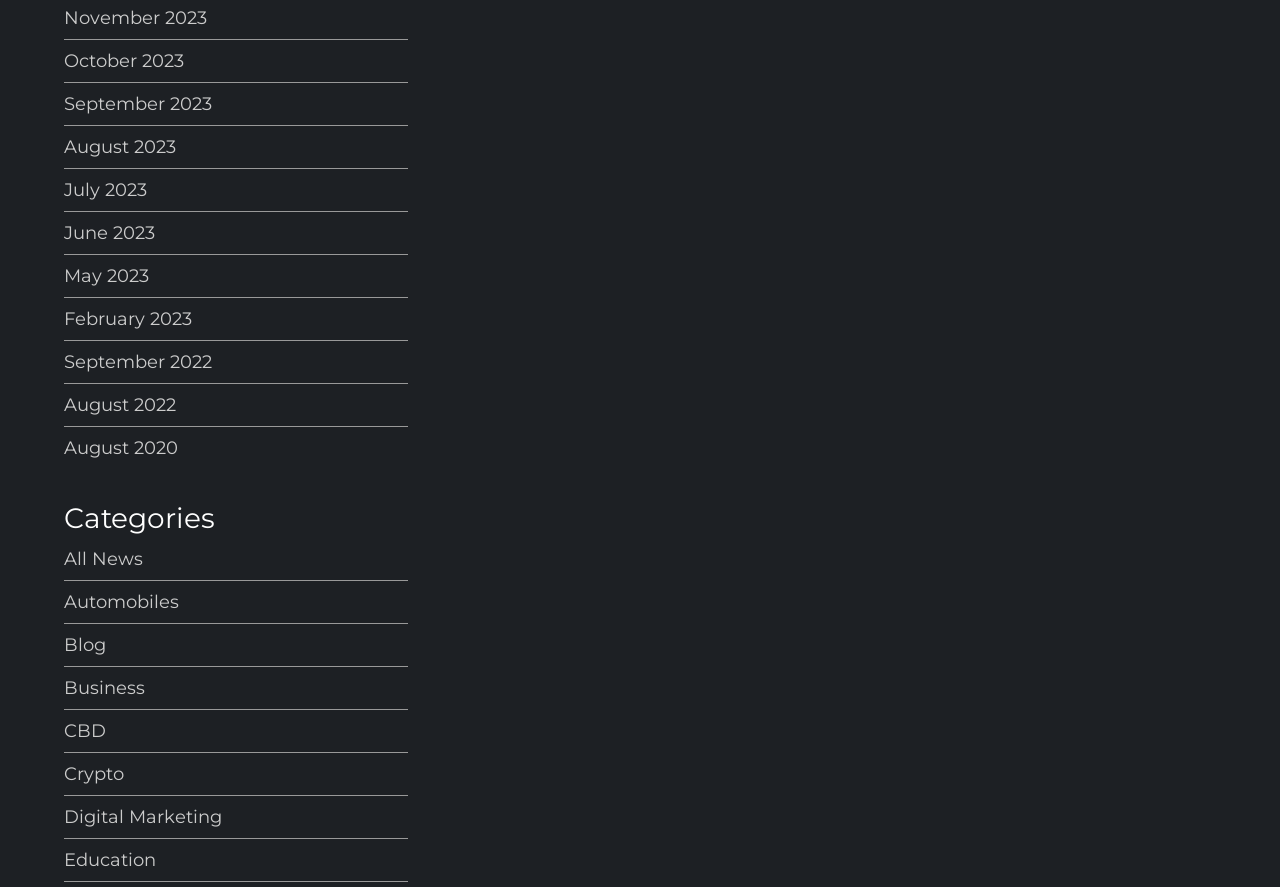Specify the bounding box coordinates of the element's area that should be clicked to execute the given instruction: "Learn about digital marketing". The coordinates should be four float numbers between 0 and 1, i.e., [left, top, right, bottom].

[0.05, 0.905, 0.173, 0.937]